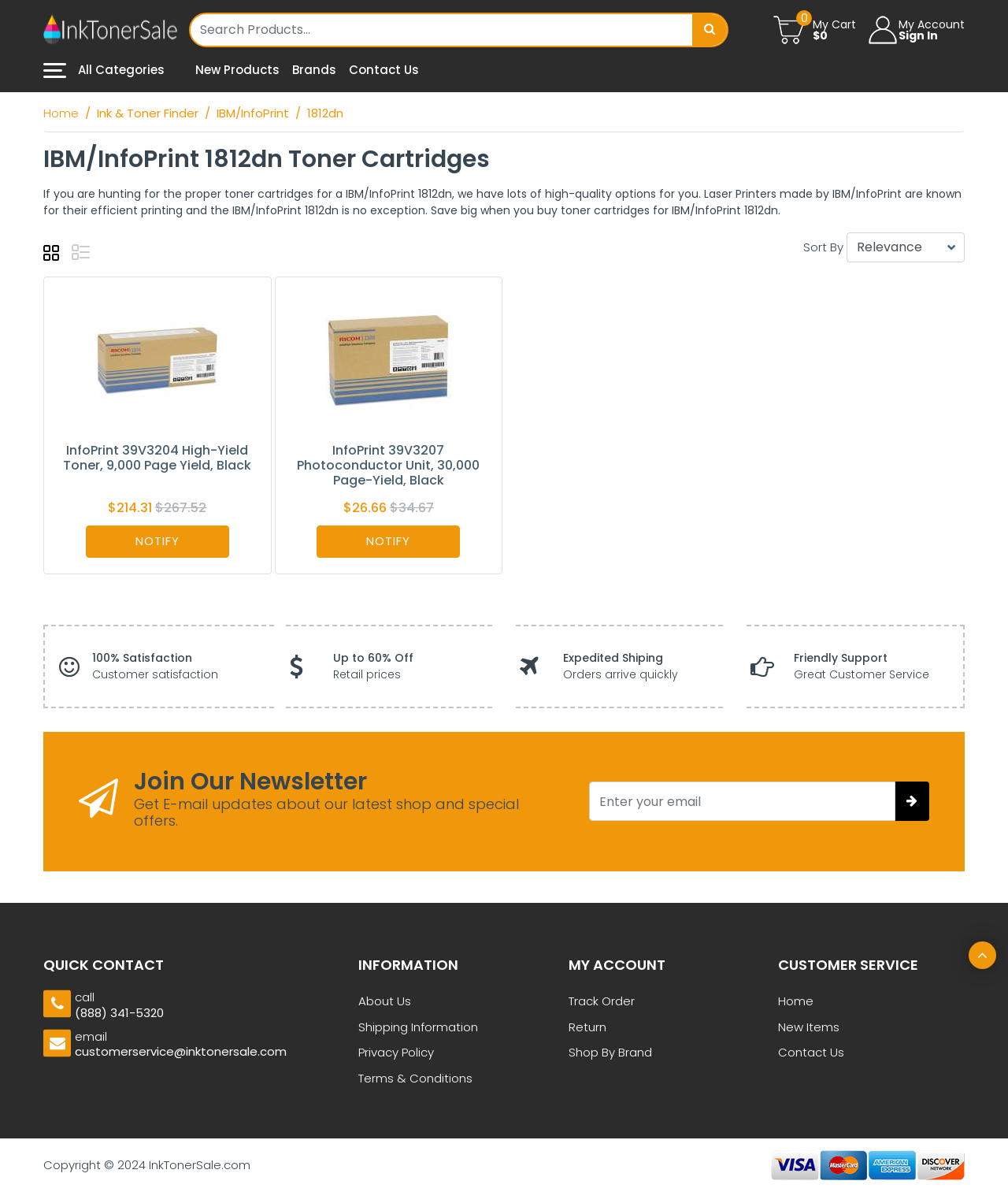Generate a comprehensive caption for the webpage you are viewing.

This webpage is an online store selling IBM/InfoPrint 1812dn toner cartridges. At the top left corner, there is a logo of InkTonerSale.com, which is also a link. Next to the logo, there is a search bar and a button with a magnifying glass icon. On the top right corner, there are links to "My Cart" and "My Account Sign In". Below these links, there is a navigation menu with links to "All Categories", "New Products", "Brands", and "Contact Us".

Below the navigation menu, there is a breadcrumb navigation showing the current page's location: "Home > Ink & Toner Finder > IBM/InfoPrint > 1812dn". The main heading of the page is "IBM/InfoPrint 1812dn Toner Cartridges". Below the heading, there is a brief description of the IBM/InfoPrint 1812dn printer and the benefits of buying toner cartridges from this website.

The main content of the page is a grid of products, each with an image, a heading, and two prices. The products are arranged in a grid with multiple rows and columns. Each product has a "NOTIFY" button below it. Above the product grid, there are links to sort the products by different criteria, such as price or popularity.

On the right side of the page, there are several sections promoting the website's benefits, including "100% Satisfaction", "Up to 60% Off", "Expedited Shipping", and "Friendly Support". Below these sections, there is a newsletter subscription form with a heading "Join Our Newsletter" and a button to submit the email address.

At the bottom of the page, there are several sections with links to different parts of the website, including "QUICK CONTACT", "INFORMATION", "MY ACCOUNT", and "CUSTOMER SERVICE". The page ends with a copyright notice at the bottom left corner.